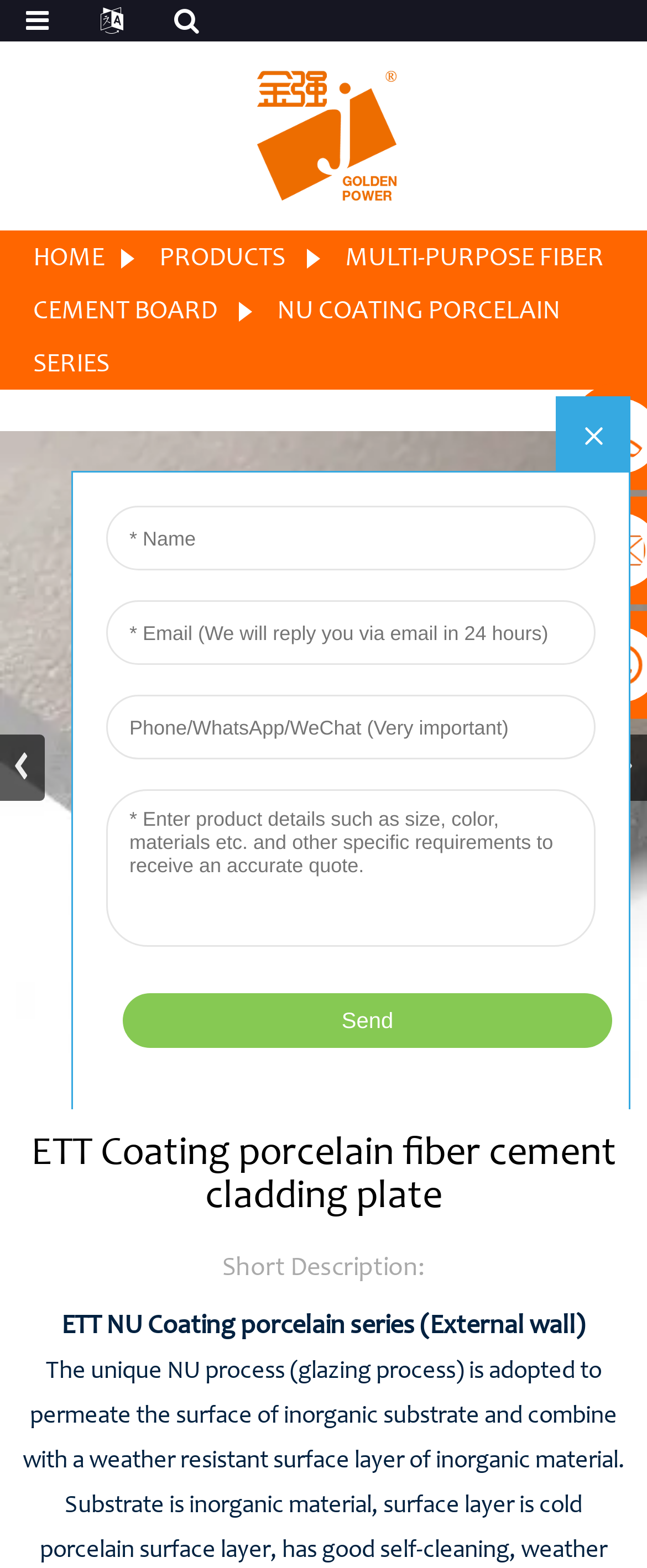Refer to the image and offer a detailed explanation in response to the question: What is the name of the product series?

I found the product series name by looking at the heading 'ETT Coating porcelain fiber cement cladding plate' and the static text 'ETT NU Coating porcelain series (External wall)', which both mention the series name.